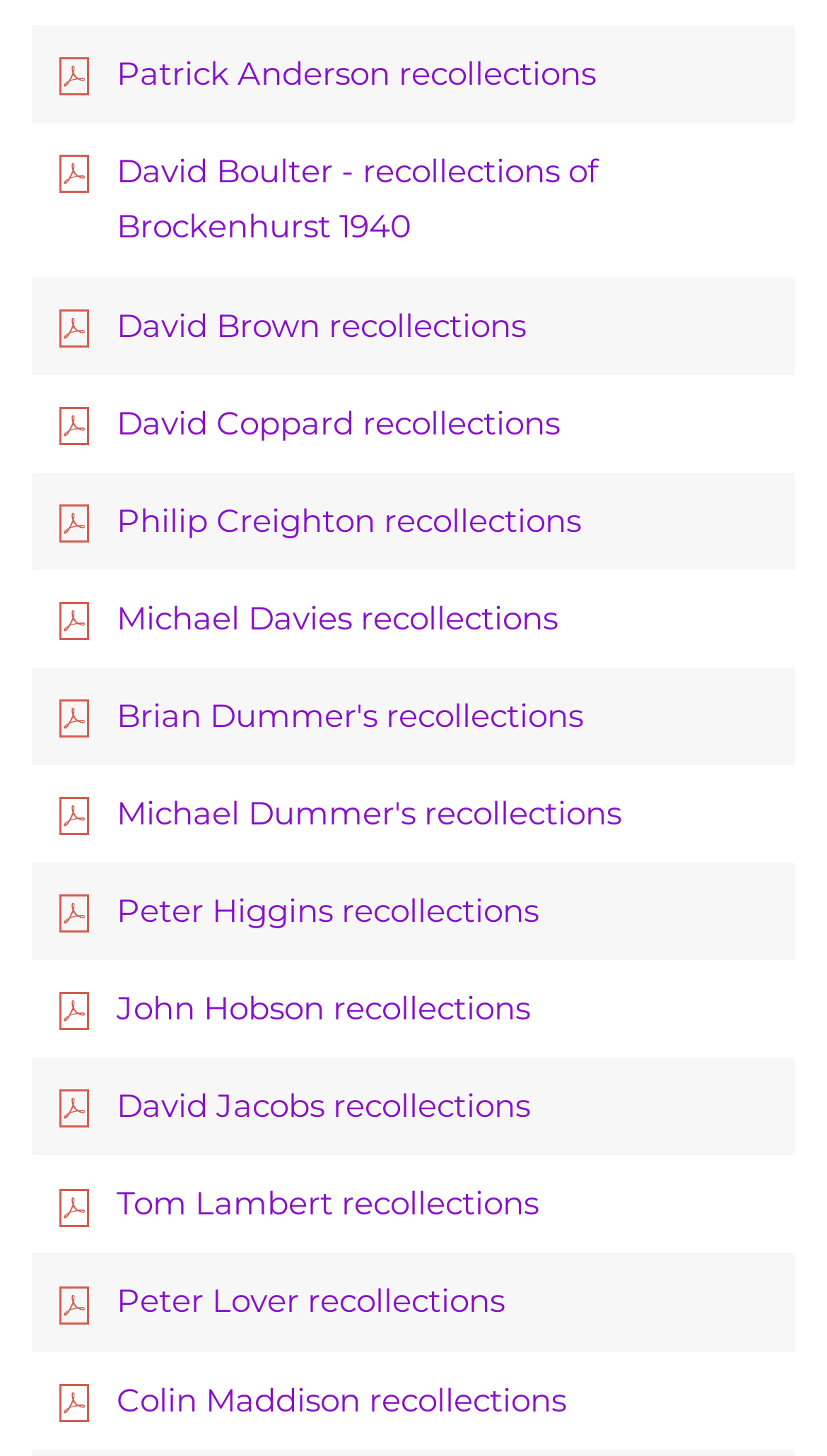Based on the element description: "David Coppard recollections", identify the UI element and provide its bounding box coordinates. Use four float numbers between 0 and 1, [left, top, right, bottom].

[0.064, 0.272, 0.936, 0.31]